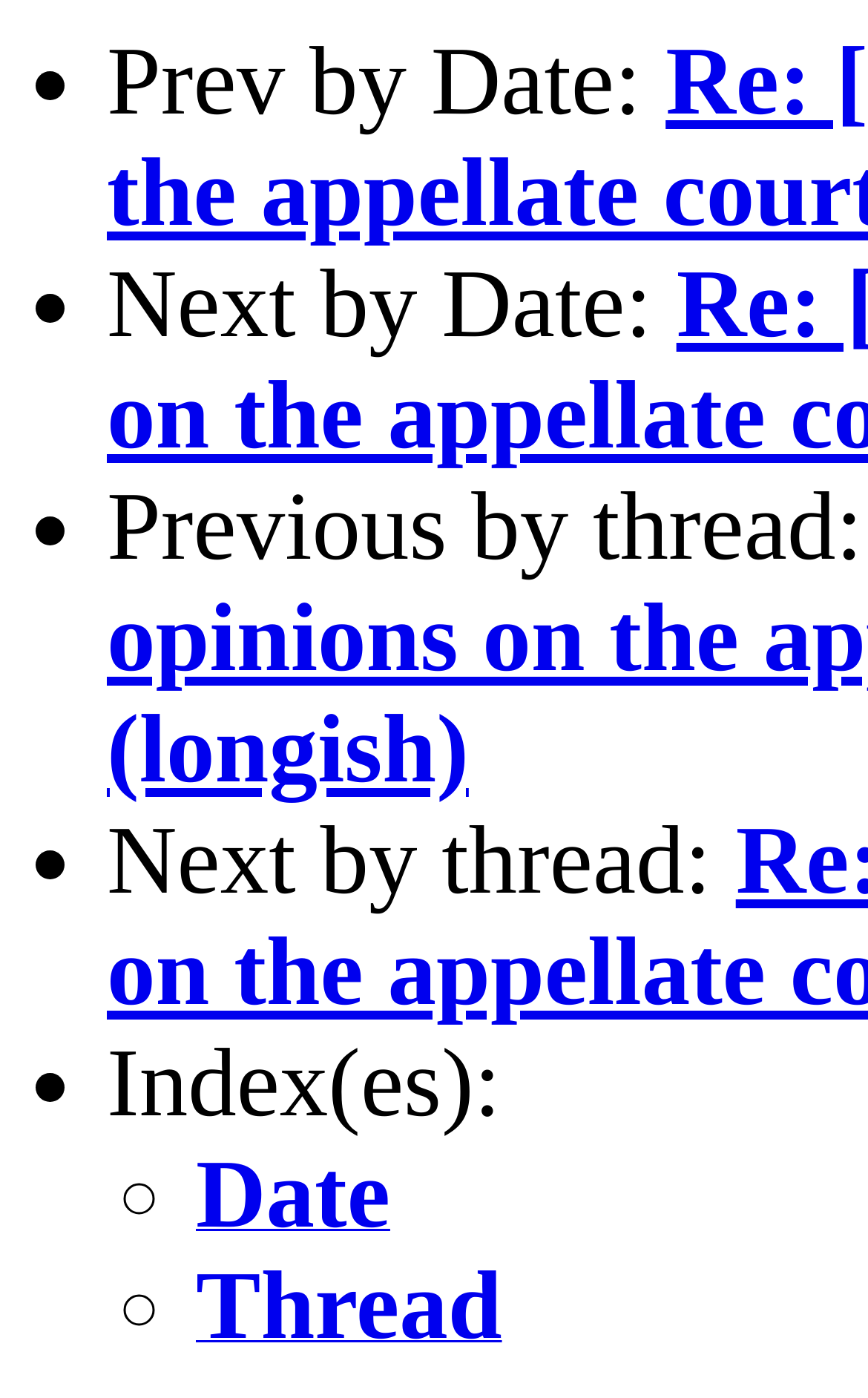Please answer the following question using a single word or phrase: 
What is the last navigation option?

Thread